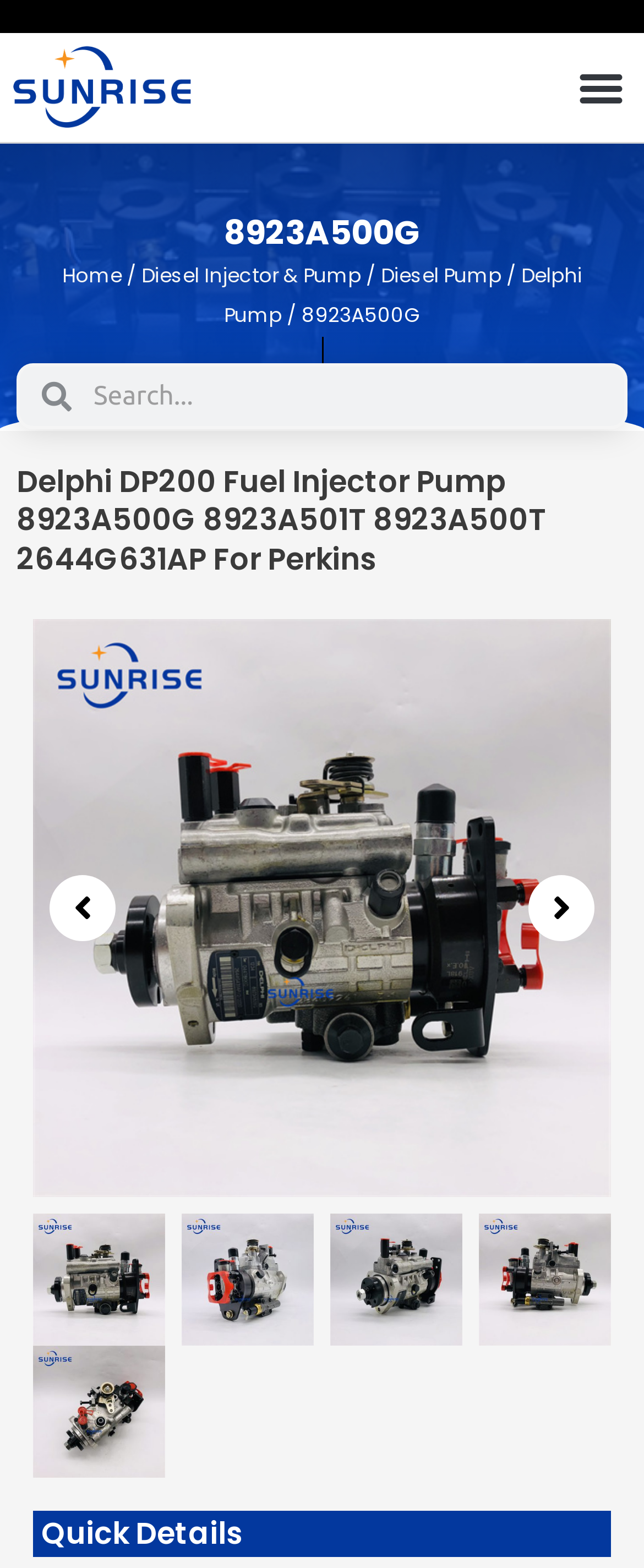Based on the element description Home, identify the bounding box of the UI element in the given webpage screenshot. The coordinates should be in the format (top-left x, top-left y, bottom-right x, bottom-right y) and must be between 0 and 1.

[0.096, 0.166, 0.188, 0.184]